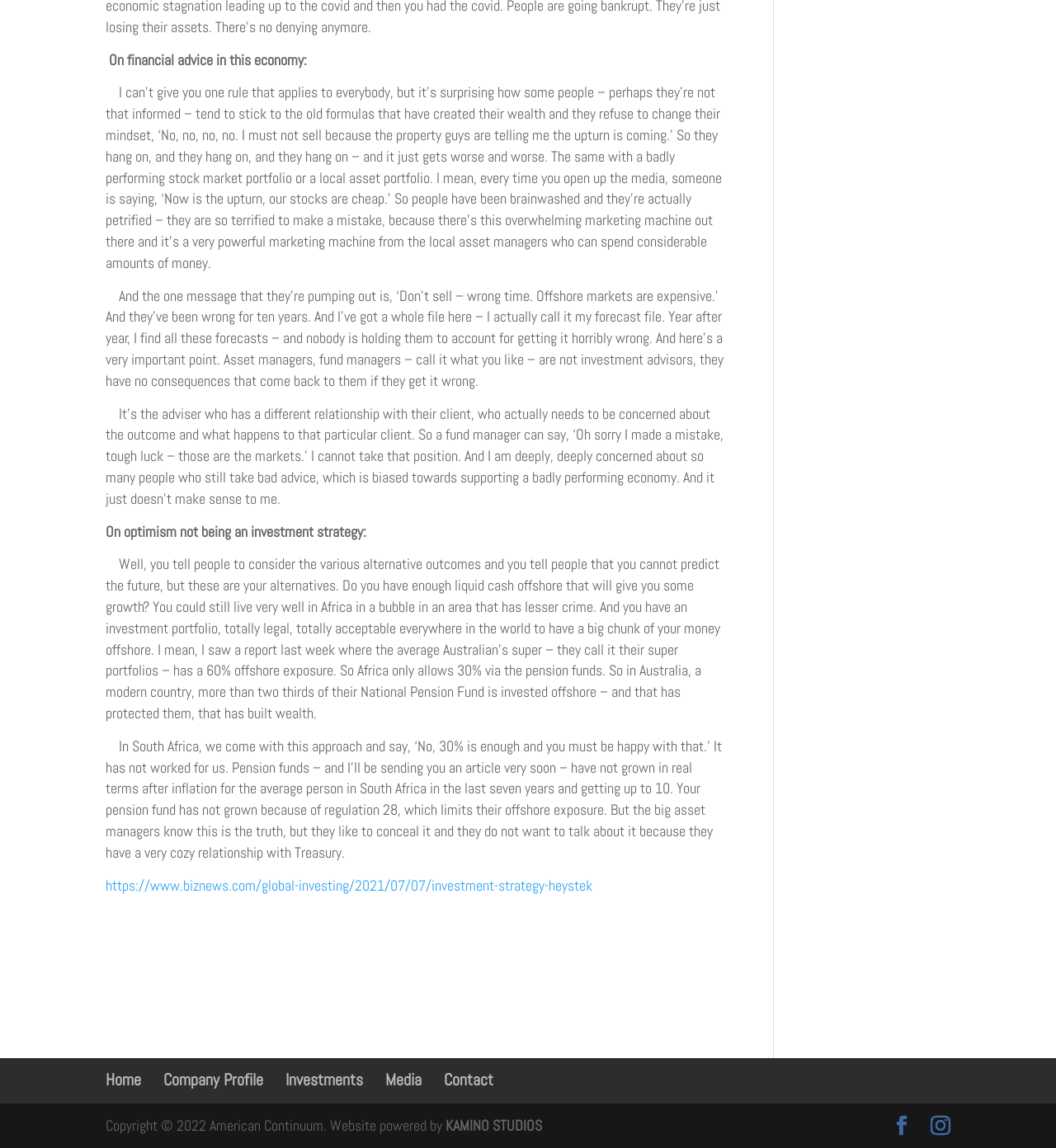Pinpoint the bounding box coordinates of the element that must be clicked to accomplish the following instruction: "Contact us". The coordinates should be in the format of four float numbers between 0 and 1, i.e., [left, top, right, bottom].

None